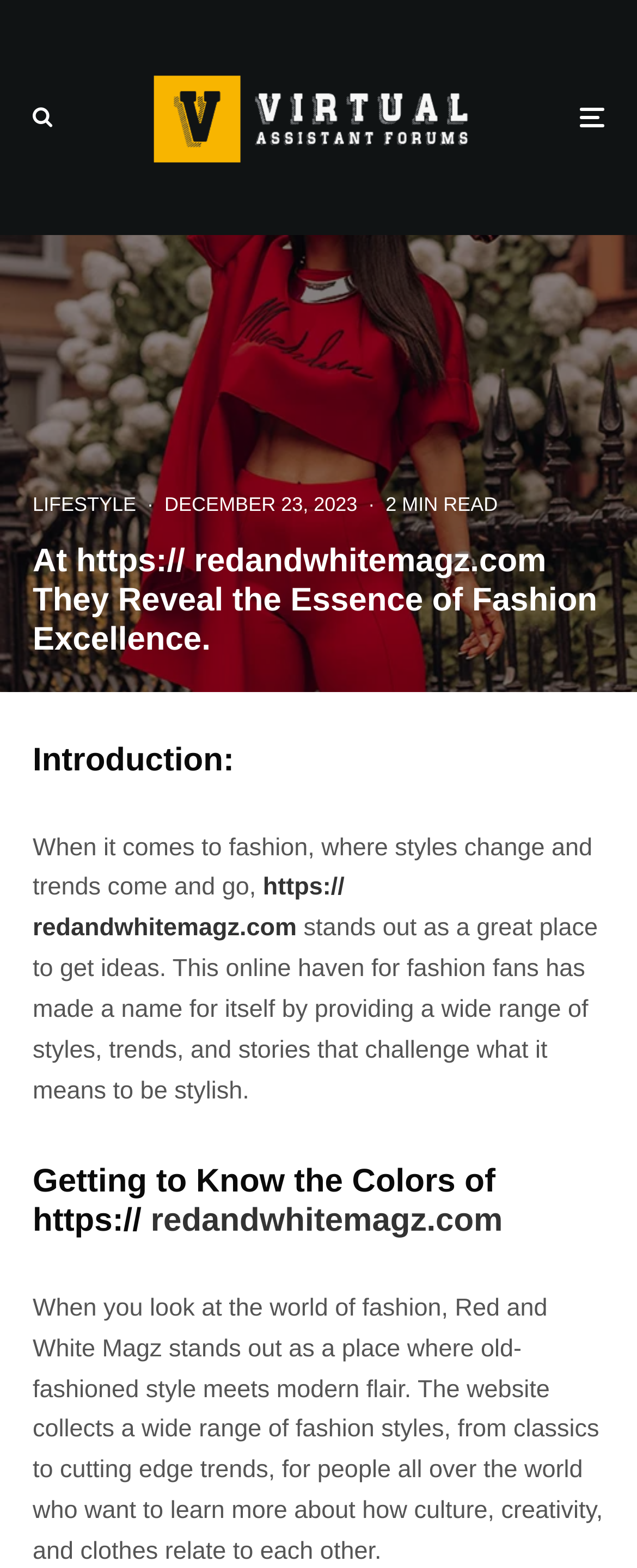Summarize the webpage with a detailed and informative caption.

The webpage is about Always Ready Virtual Assistance, but the content is focused on Red and White Magz, a fashion website. At the top, there is a navigation bar with three links: a home icon, "Virtual Assistant Forums" with an accompanying image, and an empty link on the right side. Below the navigation bar, there is a large image that spans the entire width of the page, showcasing Red and White Magz.

Underneath the image, there are three main sections. The first section has a heading "LIFESTYLE" and is accompanied by a dot and a timestamp "DECEMBER 23, 2023" on the right side. Below this, there is a subheading "At https:// redandwhitemagz.com They Reveal the Essence of Fashion Excellence." which is also a link.

The second section starts with a subheading "Introduction:" and contains a paragraph of text that describes Red and White Magz as a great place to get fashion ideas. There is also a link to the website within the text.

The third section has a subheading "Getting to Know the Colors of https:// redandwhitemagz.com" and contains a link to the website. Below this, there is a paragraph of text that describes Red and White Magz as a place where old-fashioned style meets modern flair, collecting a wide range of fashion styles for people all over the world.